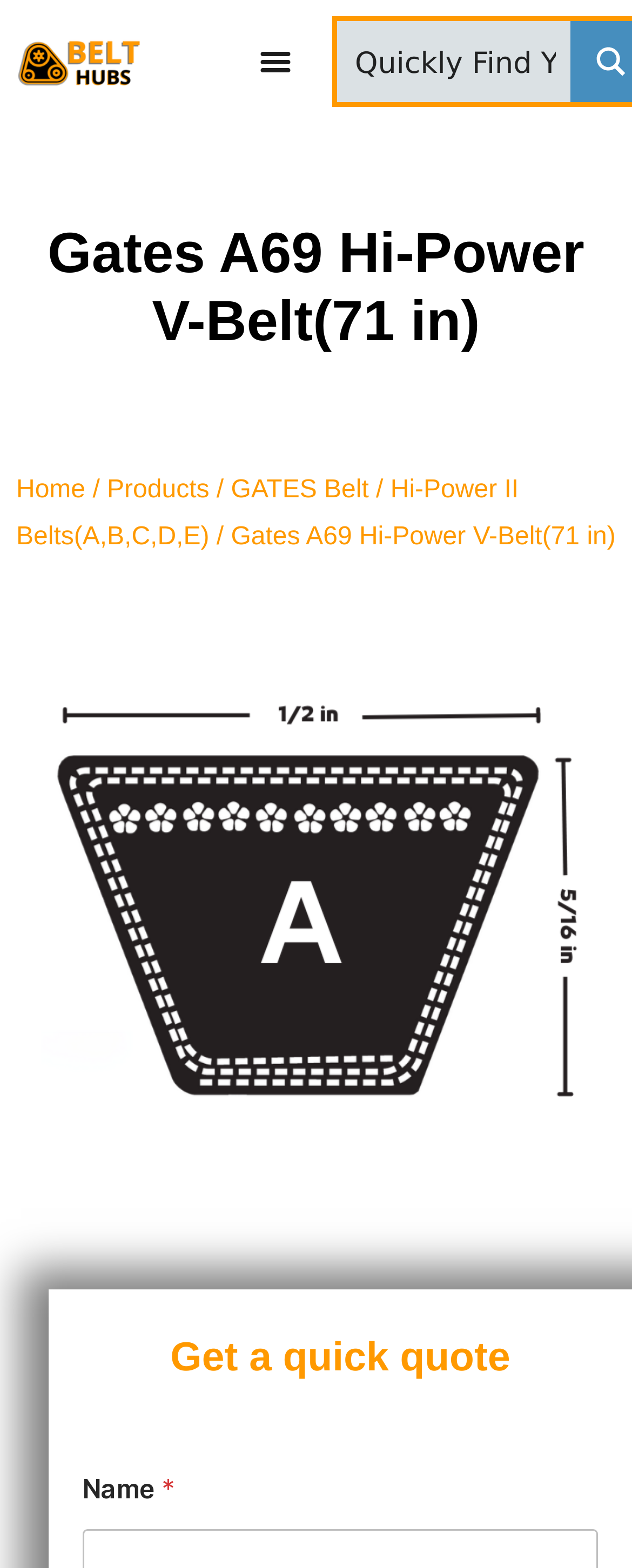Determine the bounding box coordinates for the clickable element required to fulfill the instruction: "View the Gates A Hi-Power V-Belt details". Provide the coordinates as four float numbers between 0 and 1, i.e., [left, top, right, bottom].

[0.026, 0.396, 0.974, 0.778]